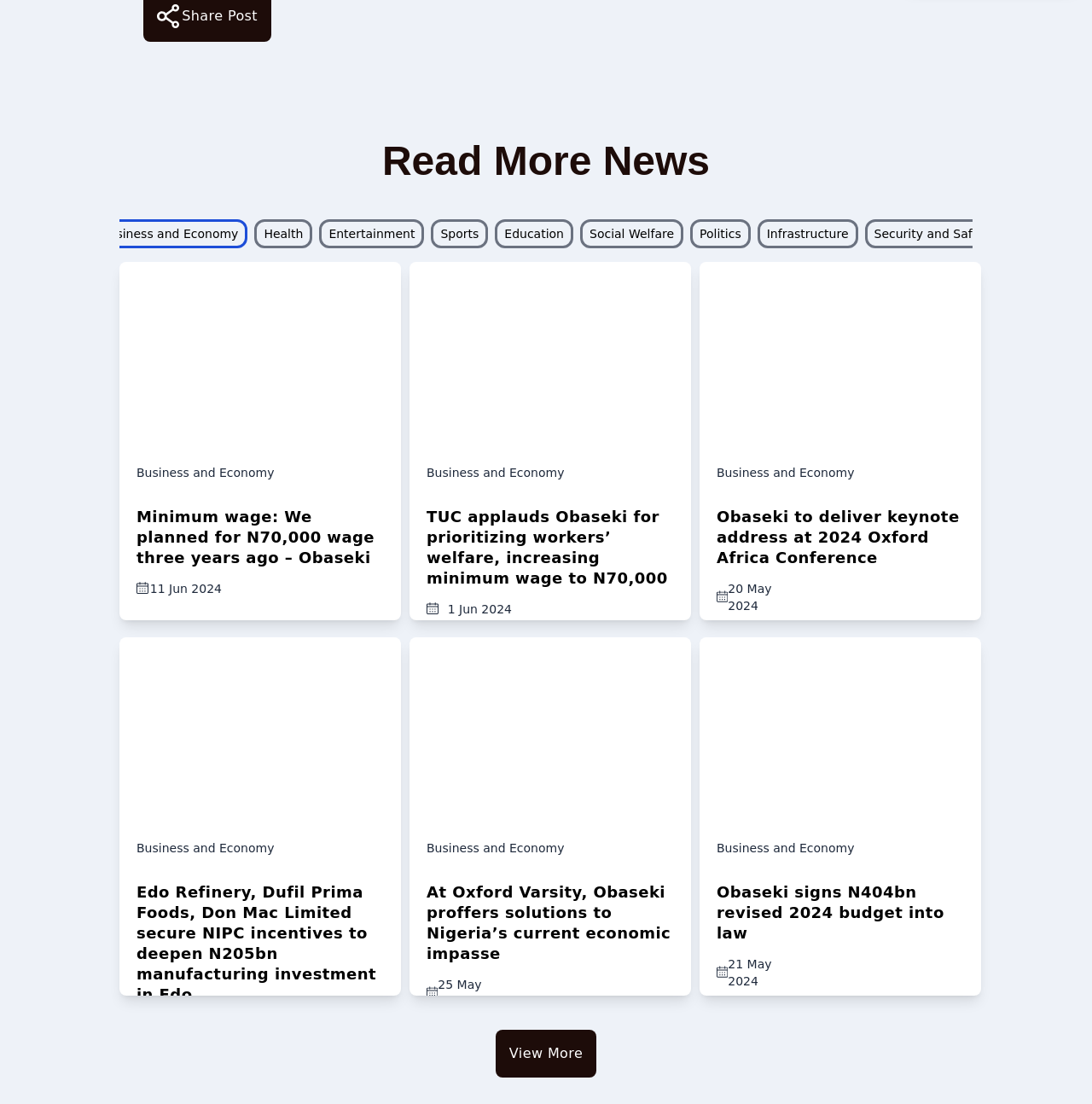What is the function of the 'View More' link?
Based on the screenshot, give a detailed explanation to answer the question.

The 'View More' link is likely to be a pagination link that allows users to view more news articles beyond the ones displayed on the current webpage.